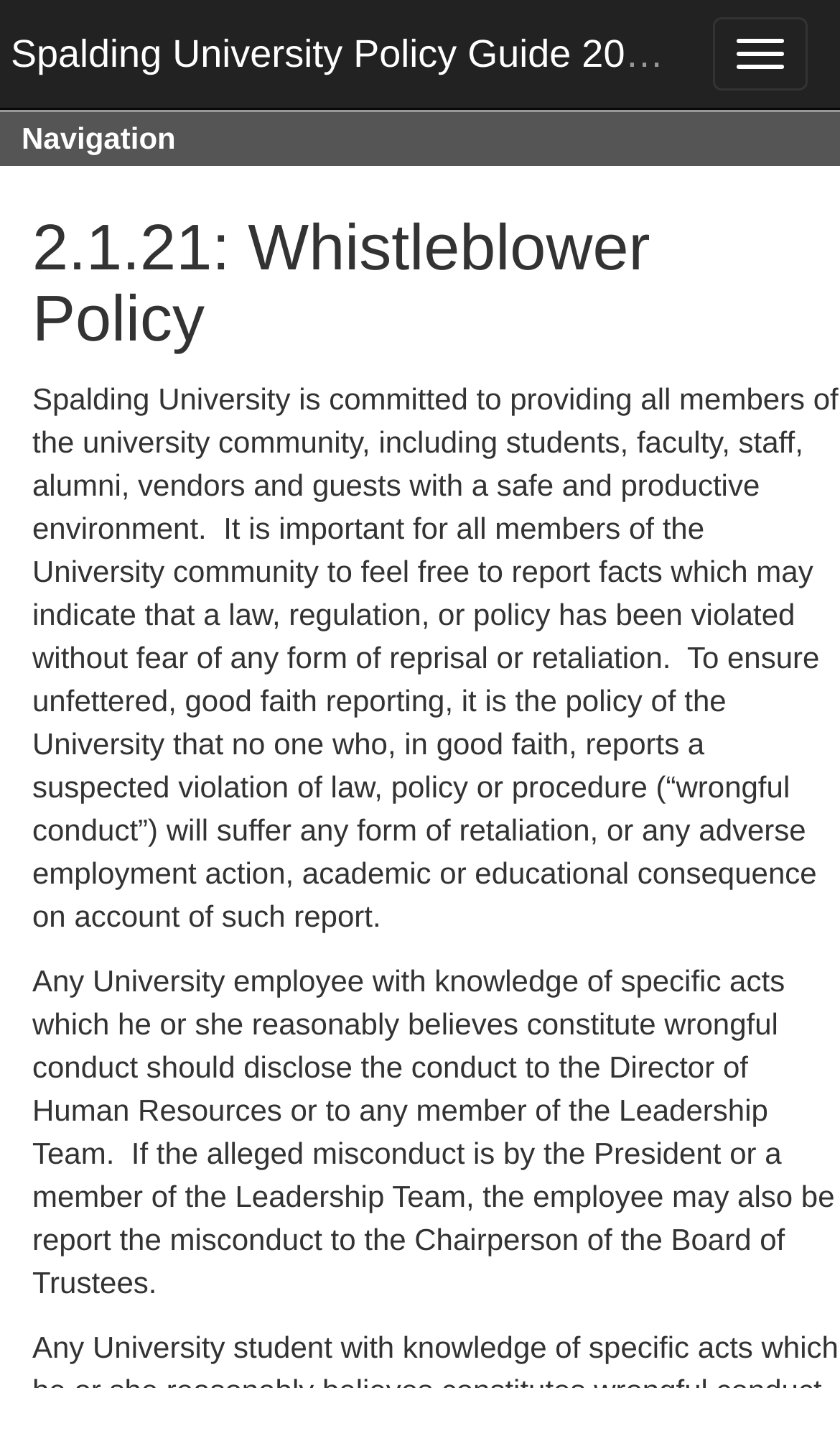Who should an employee report wrongful conduct to?
Using the image, respond with a single word or phrase.

Director of Human Resources